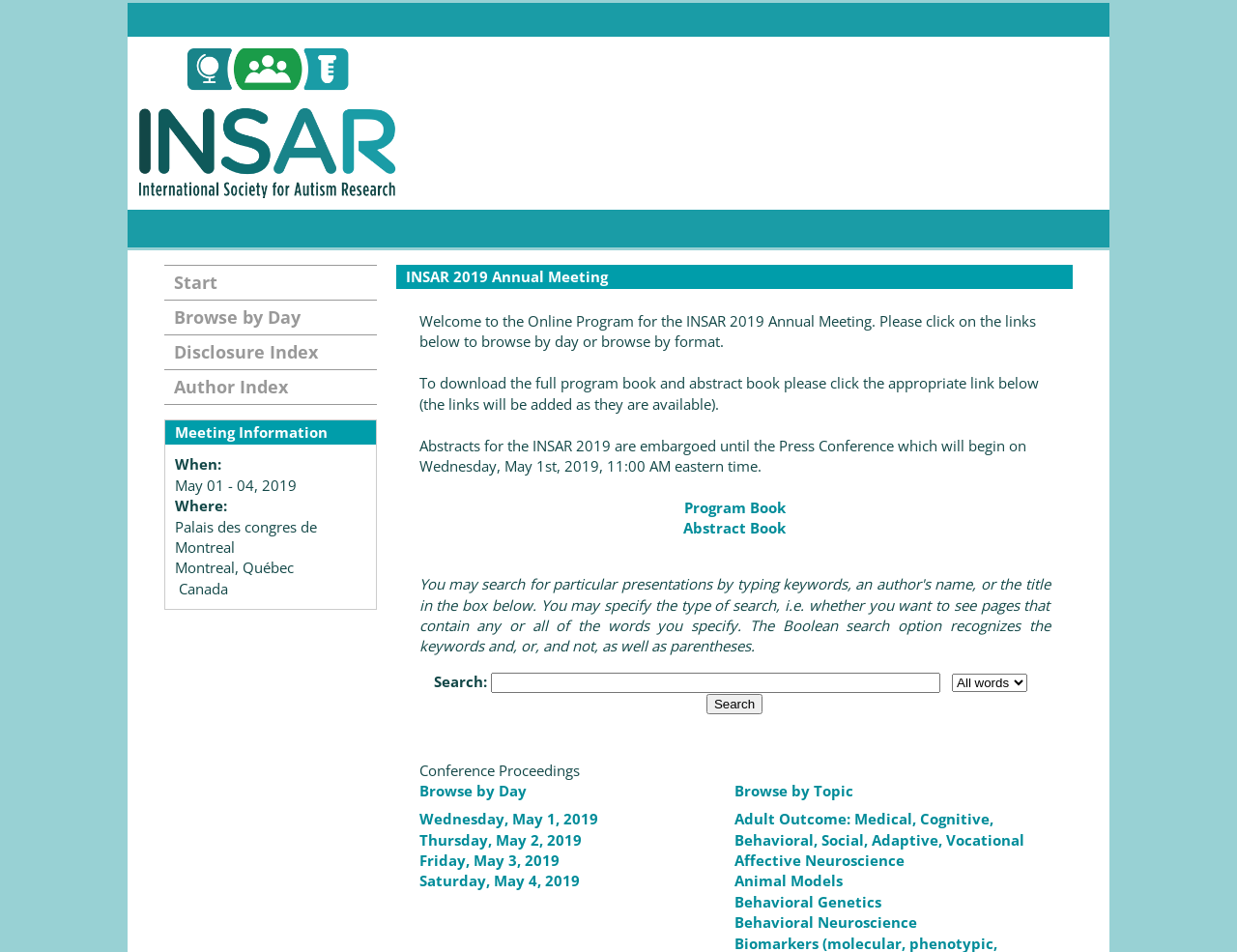Could you highlight the region that needs to be clicked to execute the instruction: "Browse by Day"?

[0.339, 0.819, 0.425, 0.84]